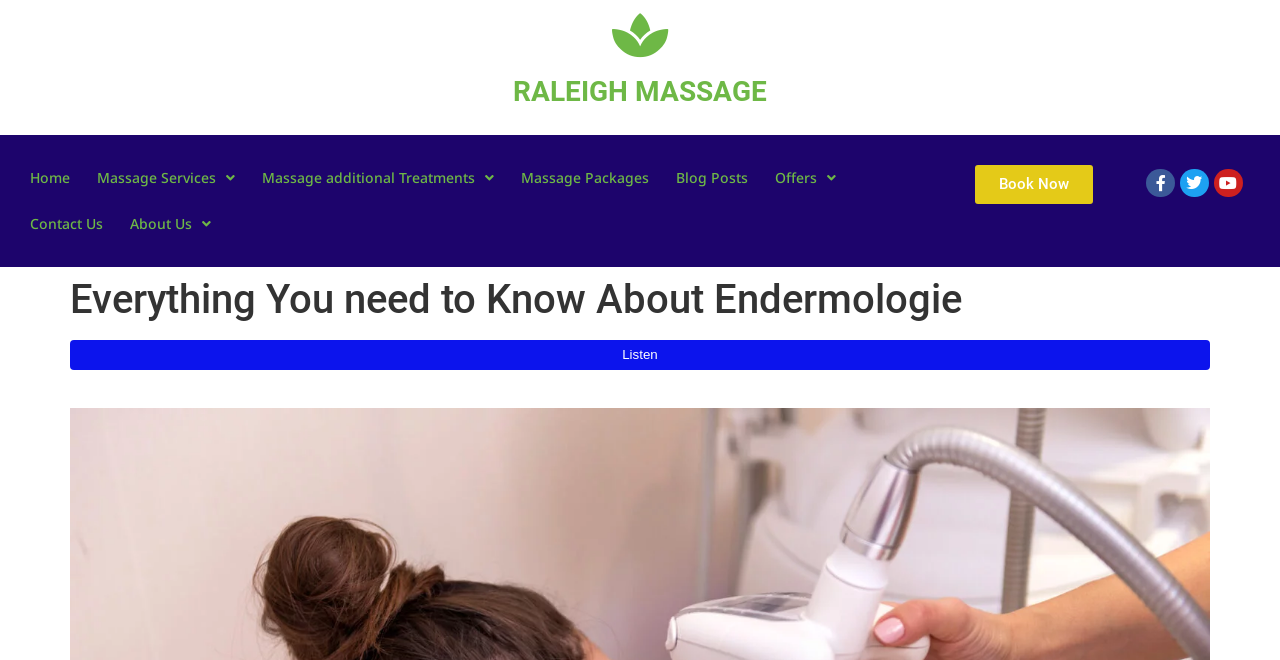How many menu items are there in the navigation bar?
Answer with a single word or phrase by referring to the visual content.

7